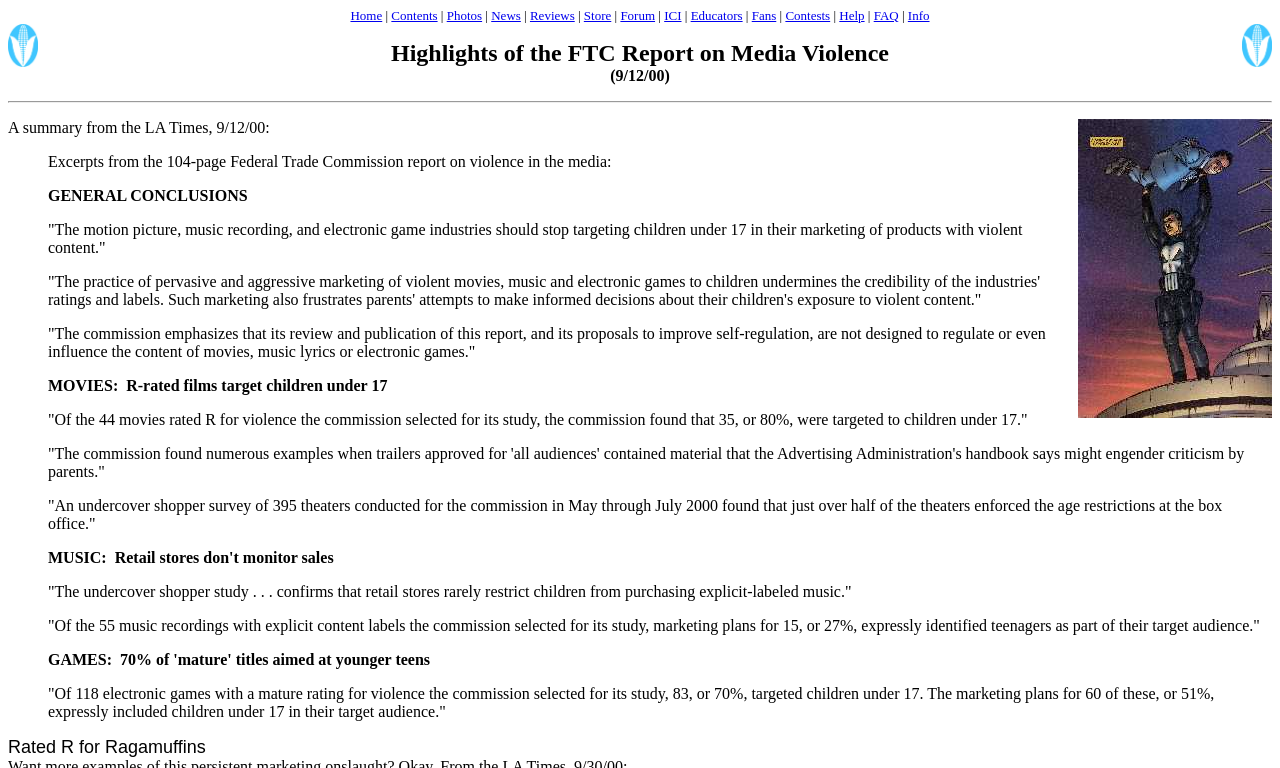What is the date of the LA Times summary? Look at the image and give a one-word or short phrase answer.

9/12/00